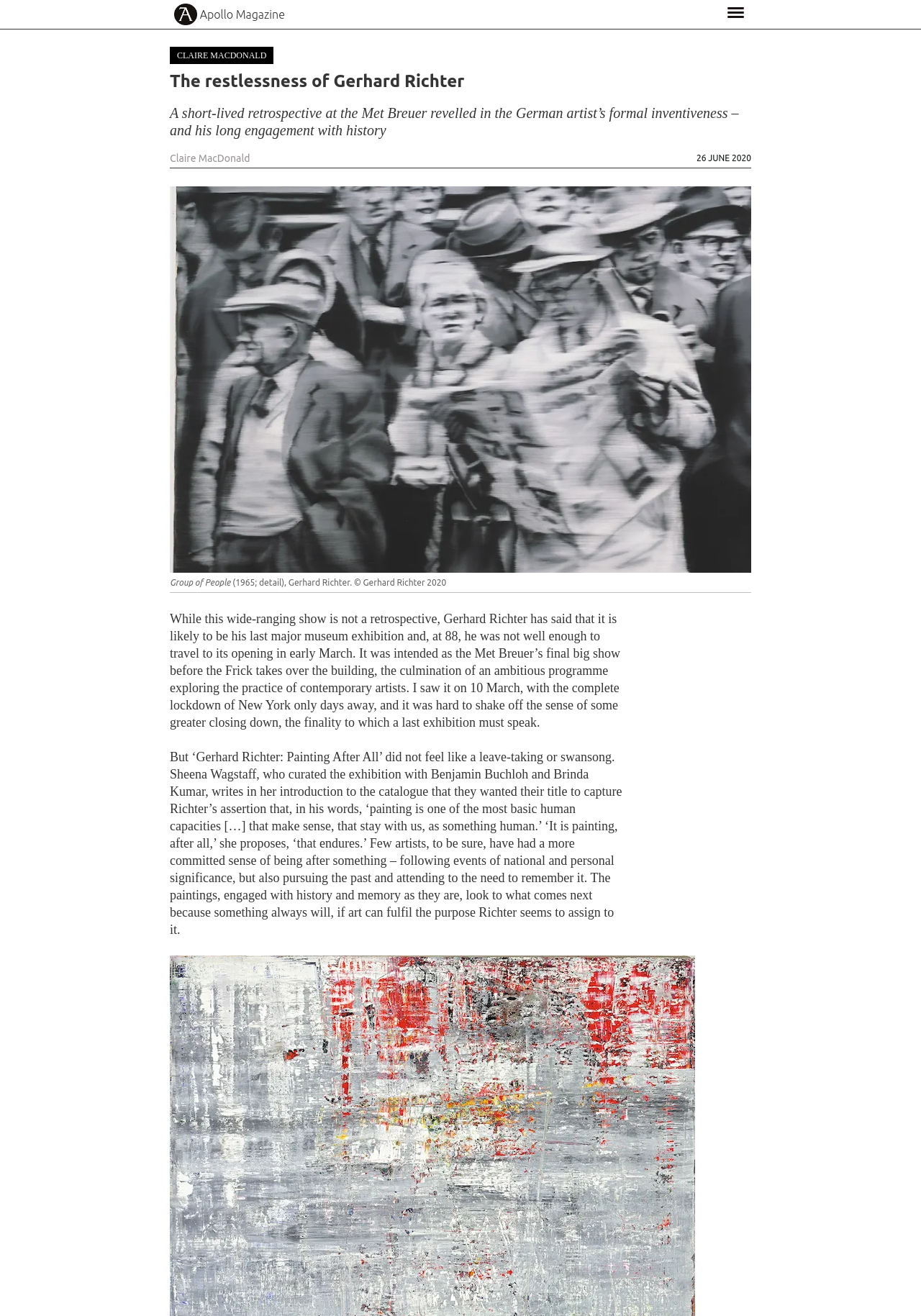Use a single word or phrase to answer the question:
What is the name of the museum mentioned in the article?

Met Breuer